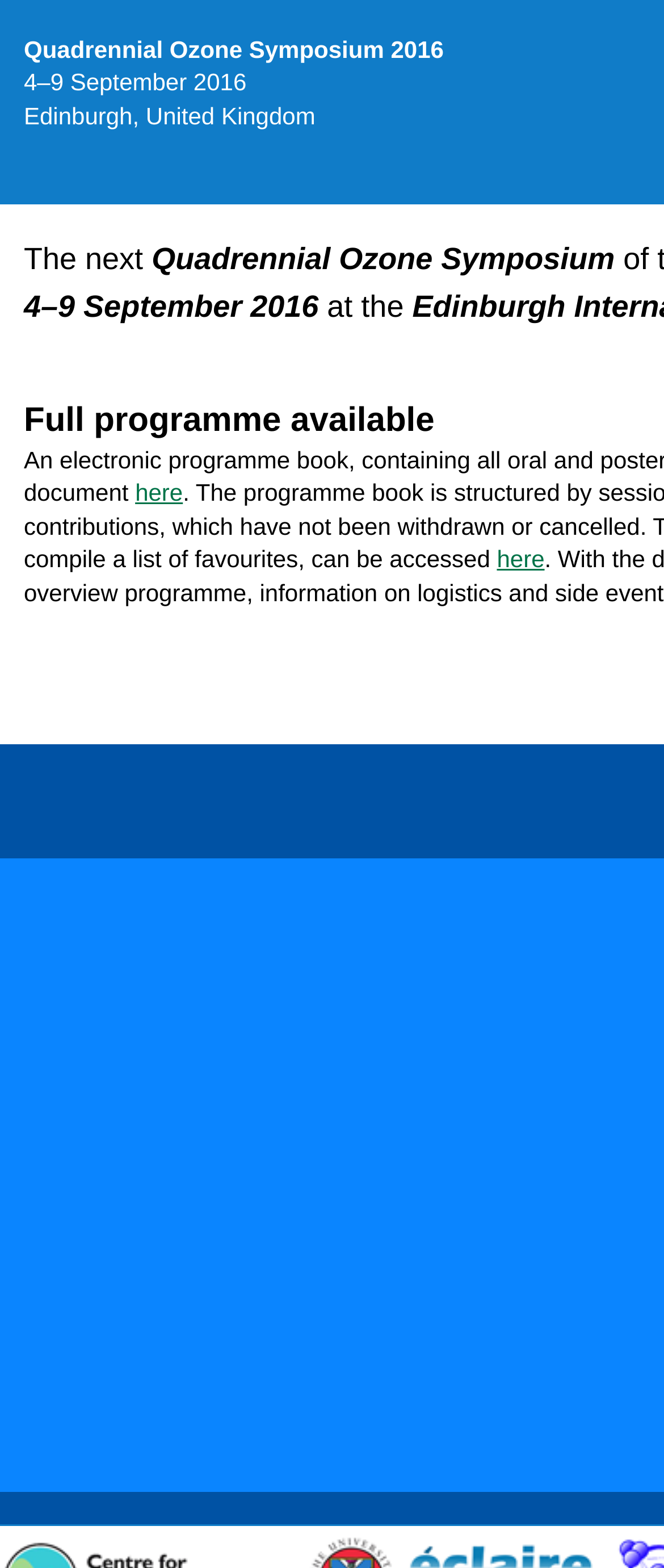What is the name of the symposium?
Answer with a single word or phrase, using the screenshot for reference.

Quadrennial Ozone Symposium